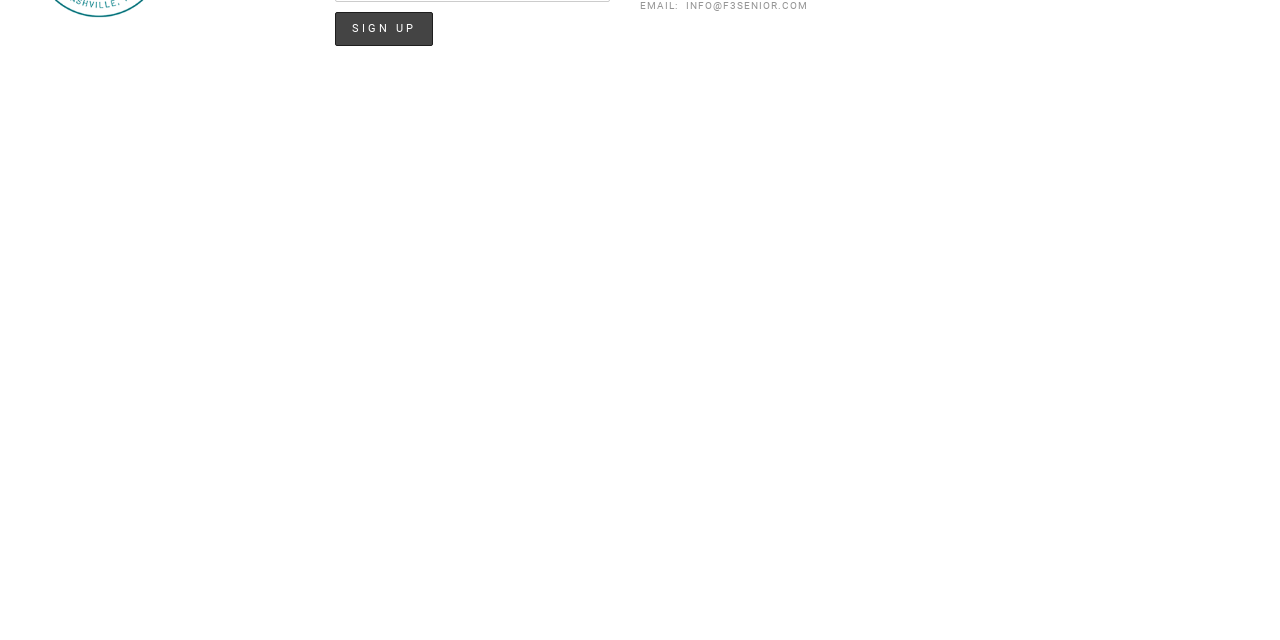Given the description "value="Sign up"", provide the bounding box coordinates of the corresponding UI element.

[0.262, 0.019, 0.338, 0.072]